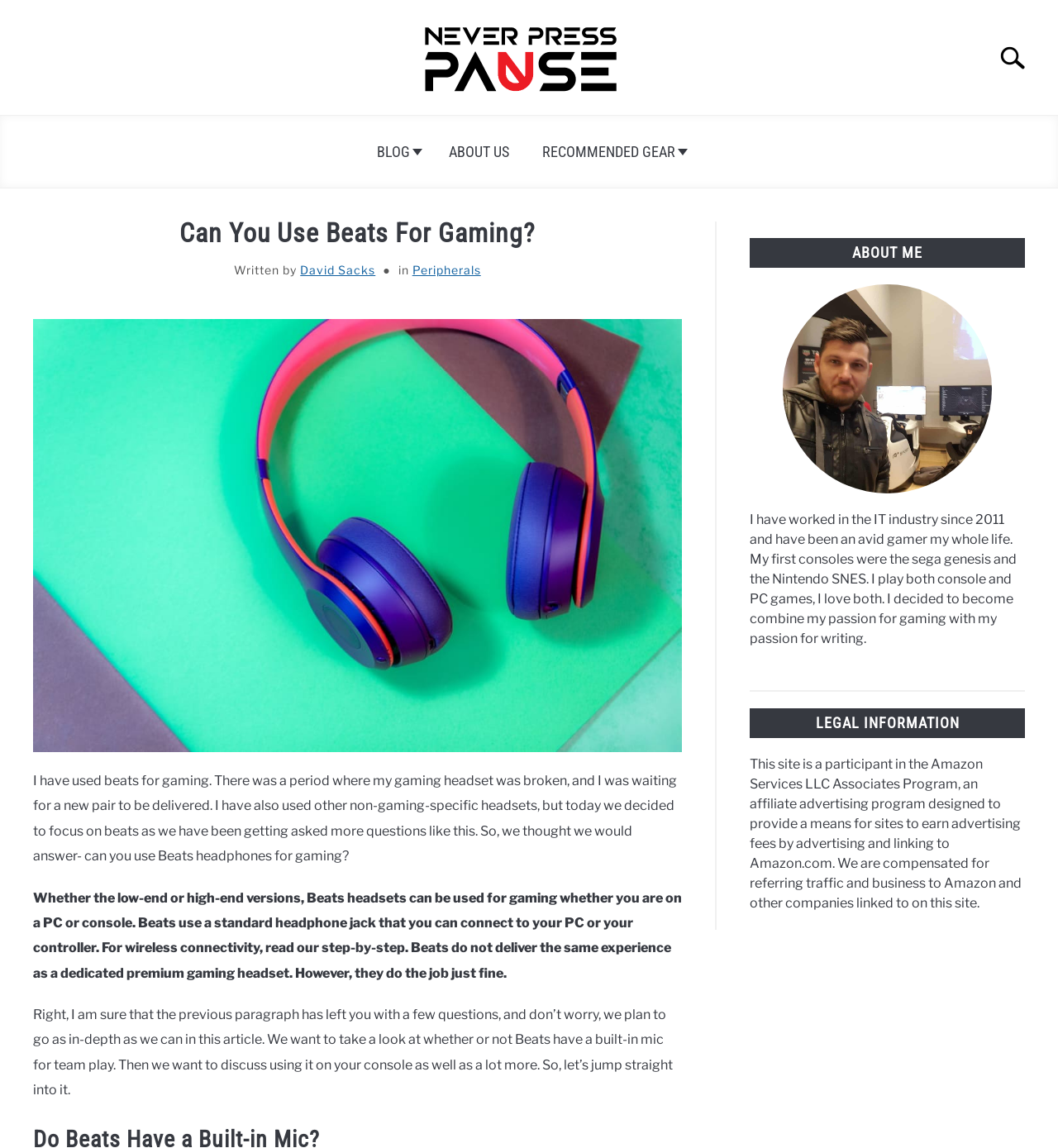Provide the bounding box coordinates of the UI element that matches the description: "David Sacks".

[0.284, 0.229, 0.355, 0.241]